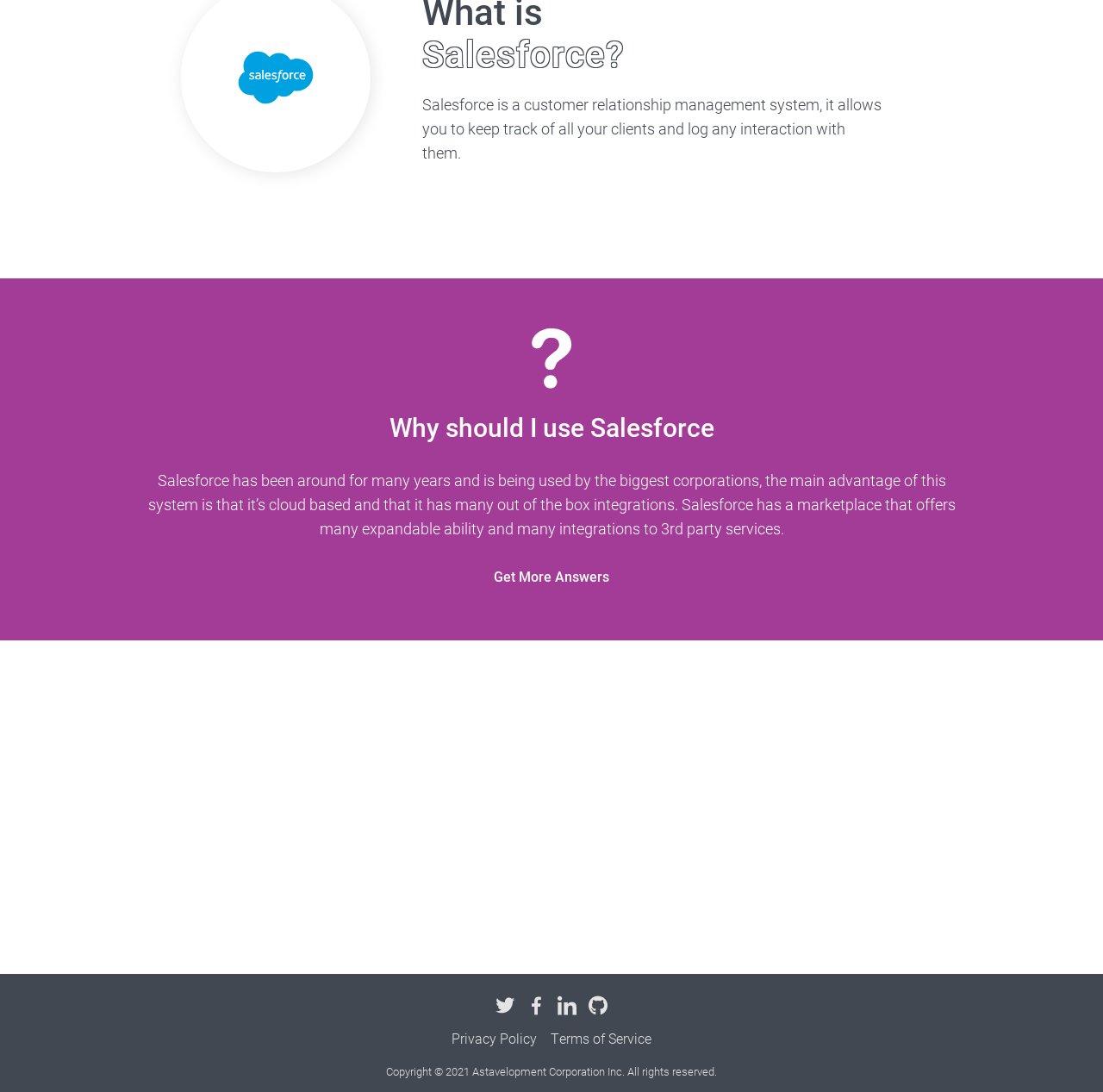Using the element description: "Privacy Policy", determine the bounding box coordinates for the specified UI element. The coordinates should be four float numbers between 0 and 1, [left, top, right, bottom].

[0.409, 0.942, 0.487, 0.961]